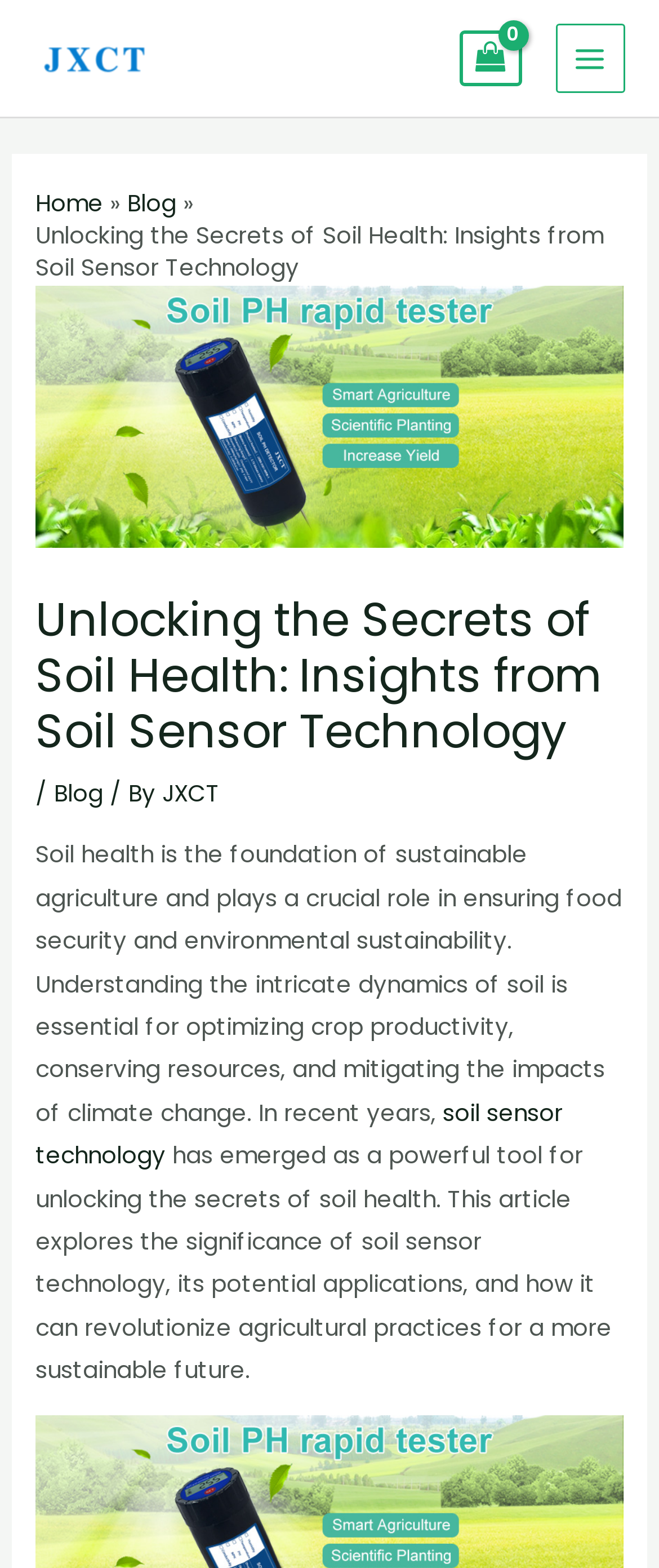Please locate and generate the primary heading on this webpage.

Unlocking the Secrets of Soil Health: Insights from Soil Sensor Technology